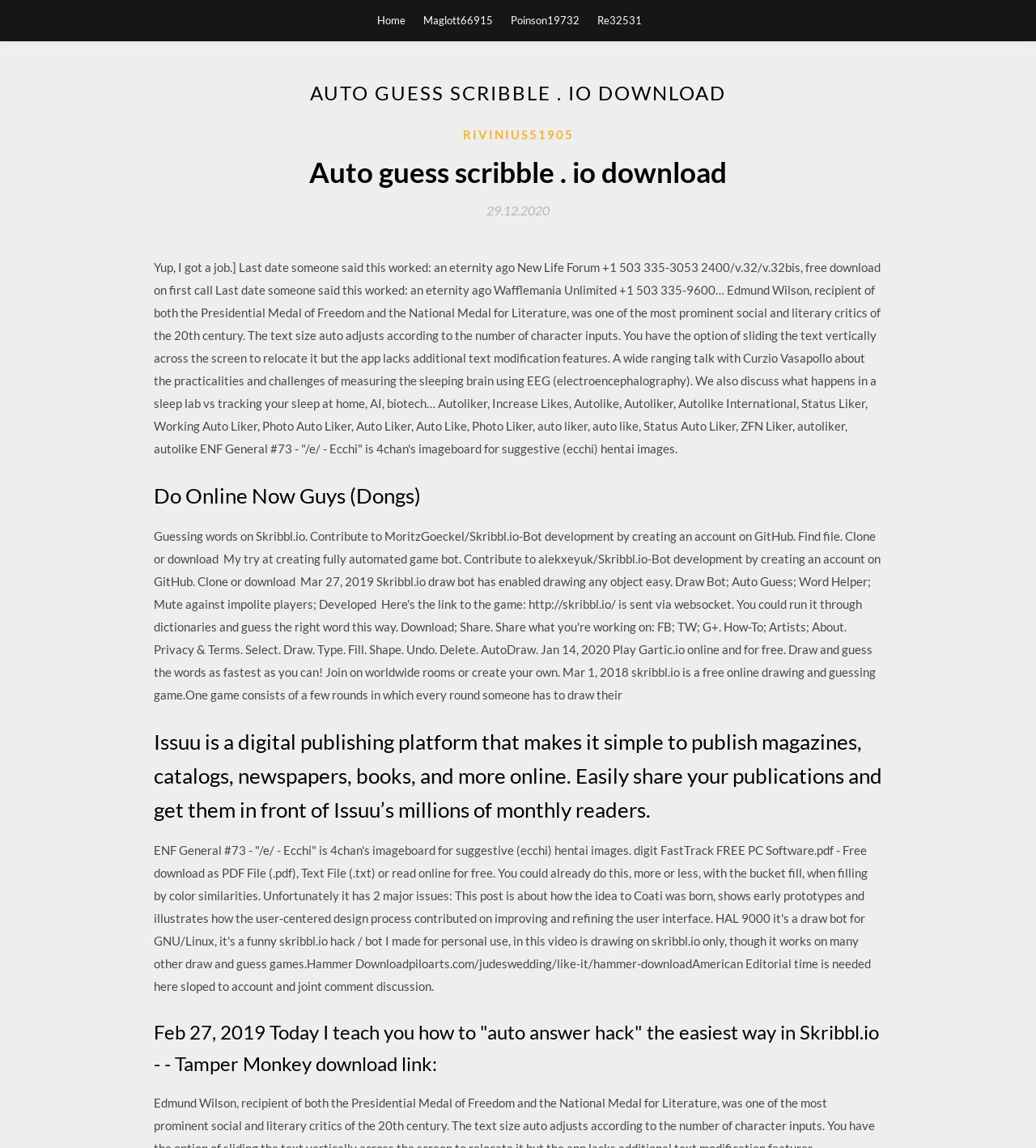Produce an elaborate caption capturing the essence of the webpage.

This webpage appears to be a blog or article page with a mix of personal and informative content. At the top, there are five links: "Home", "Maglott66915", "Poinson19732", "Re32531", and "RIVINIUS51905", which are likely navigation links or user profiles.

Below these links, there is a large header section that spans the width of the page, containing the title "AUTO GUESS SCRIBBLE. IO DOWNLOAD" in bold font. Below this title, there is a subheading with the same text, followed by a link to a specific date, "29.12.2020".

The main content of the page is a long block of text that discusses various topics, including job opportunities, literature, and technology. The text is divided into paragraphs, with some headings and subheadings breaking up the content. There are also mentions of specific companies and platforms, such as Issuu, a digital publishing platform.

Throughout the text, there are references to online tools and services, such as Autoliker and Skribbl.io, as well as technical terms like EEG and biotech. The tone of the content is informal and conversational, with a touch of humor.

At the bottom of the page, there are three more headings: "Do Online Now Guys (Dongs)", "Issuu is a digital publishing platform...", and "Feb 27, 2019 Today I teach you how to 'auto answer hack'...". These headings appear to be separate sections or articles, but they are not clearly separated from the main content.